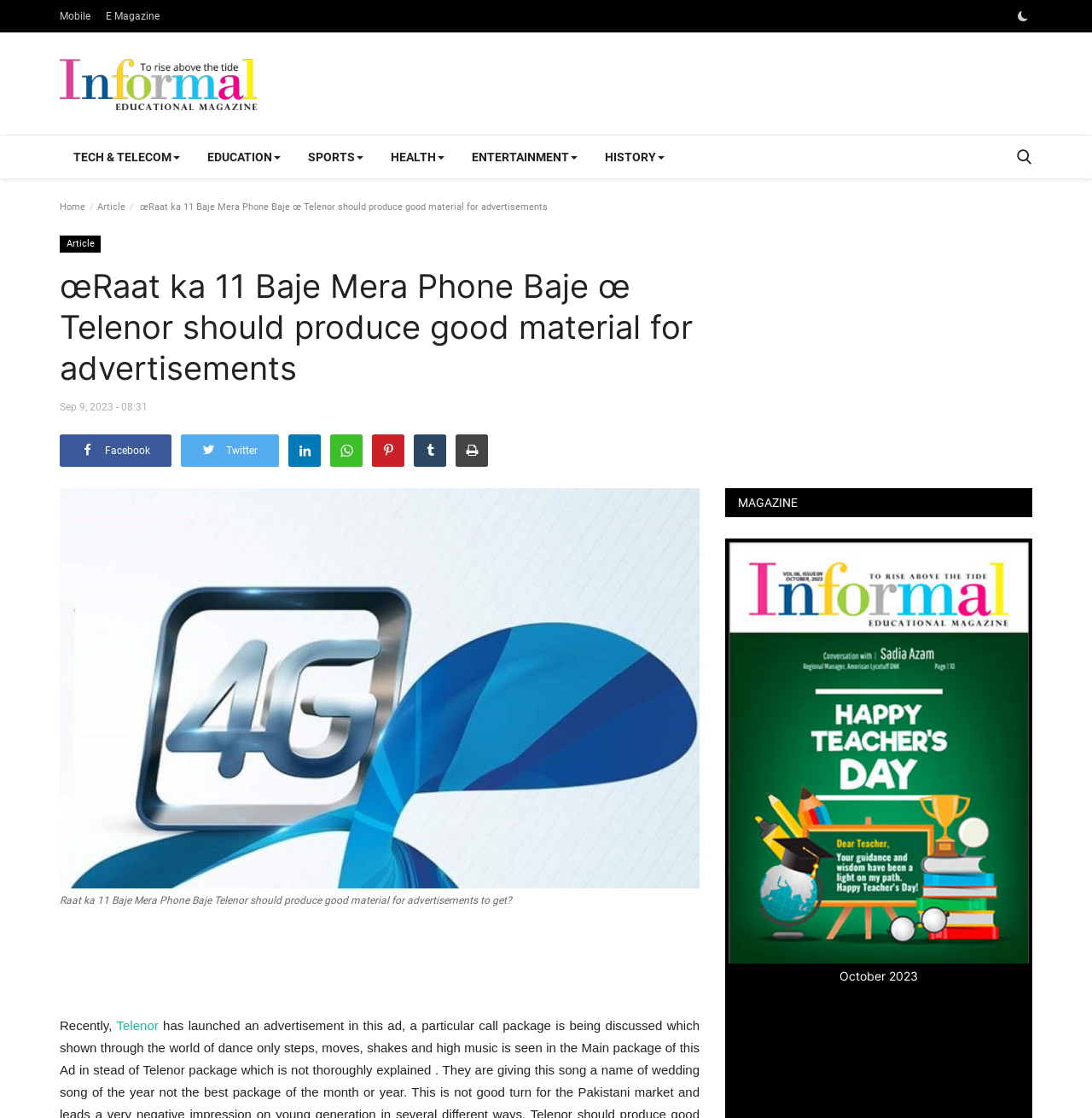What is the name of the magazine mentioned?
Use the information from the image to give a detailed answer to the question.

I looked at the heading 'MAGAZINE' and the link below it, and it says 'Informal Magazine October 2023', so the name of the magazine mentioned is Informal Magazine.